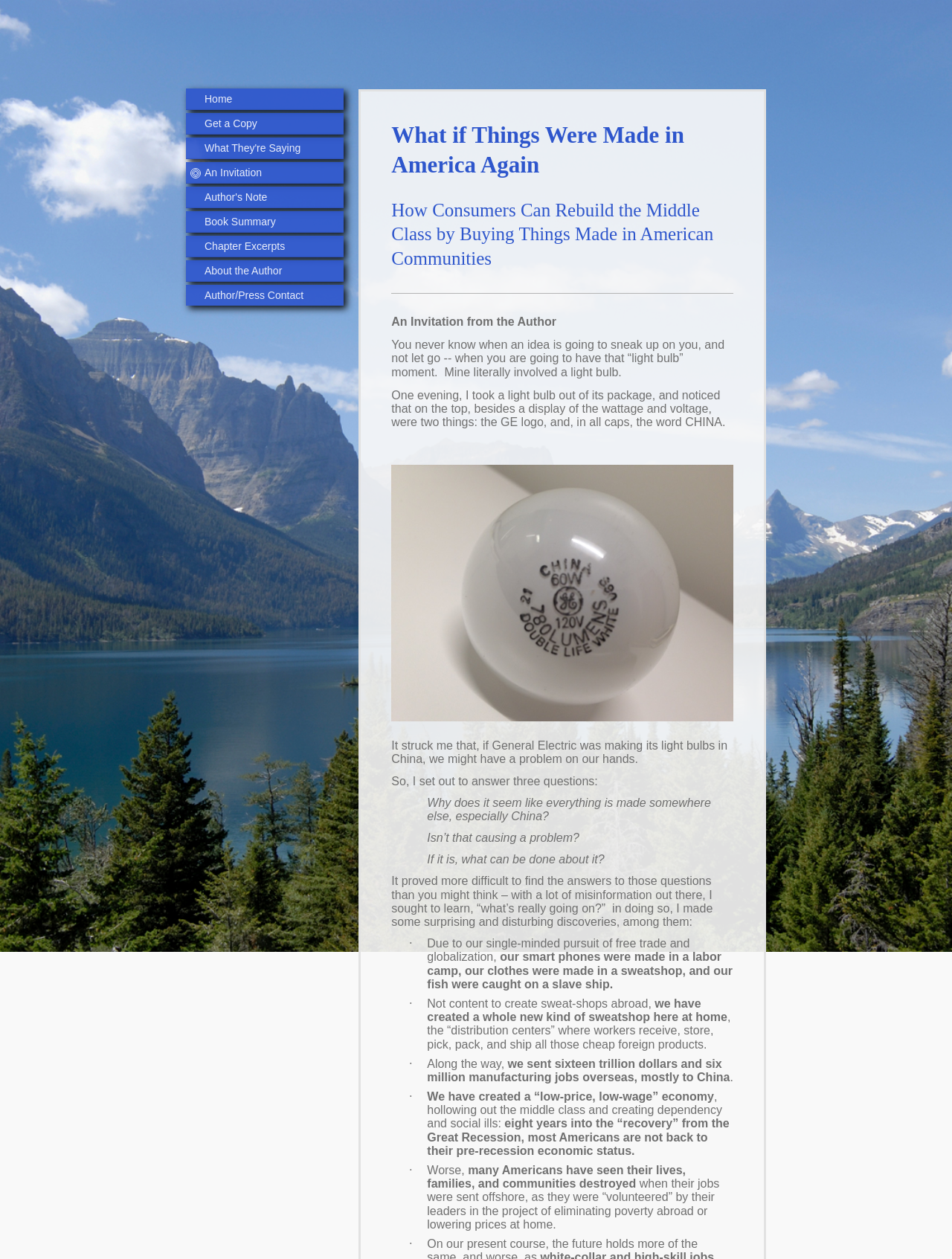Elaborate on the information and visuals displayed on the webpage.

This webpage appears to be an author's invitation to readers, with a focus on the theme of American manufacturing and the impact of globalization. At the top of the page, there is a navigation menu with 9 links, including "Home", "Get a Copy", and "About the Author", which are aligned horizontally and take up about a quarter of the page width.

Below the navigation menu, there are two headings that span about half of the page width. The first heading reads "What if Things Were Made in America Again", and the second heading is a longer phrase that discusses the potential benefits of consumers buying American-made products.

The main content of the page is a series of paragraphs written by the author, which take up most of the page. The text is divided into several sections, with each section exploring a different aspect of the theme. The author shares a personal anecdote about buying a light bulb made in China, which sparked their interest in the topic. They then pose three questions about the impact of globalization on American manufacturing and the middle class.

The author goes on to discuss their findings, which include disturbing discoveries about labor camps, sweatshops, and slave ships involved in the production of various goods. They also mention the negative consequences of outsourcing manufacturing jobs, including the hollowing out of the middle class and the creation of social ills.

Throughout the text, there are several bullet points that highlight key statistics and findings, such as the amount of money and jobs sent overseas, and the impact on American communities. The text is written in a conversational tone, with the author sharing their thoughts and concerns about the topic.